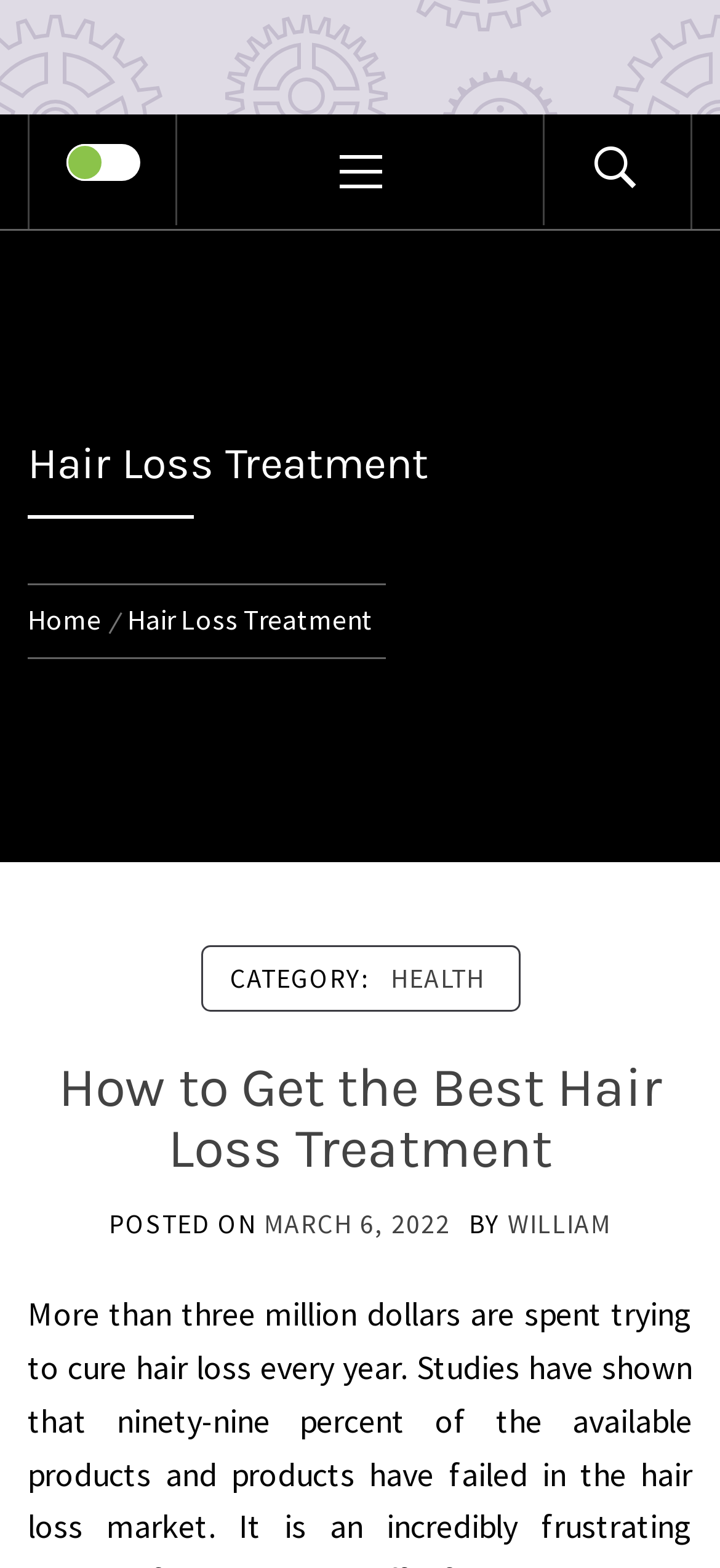Please find the bounding box for the following UI element description. Provide the coordinates in (top-left x, top-left y, bottom-right x, bottom-right y) format, with values between 0 and 1: Primary Menu

[0.246, 0.073, 0.754, 0.146]